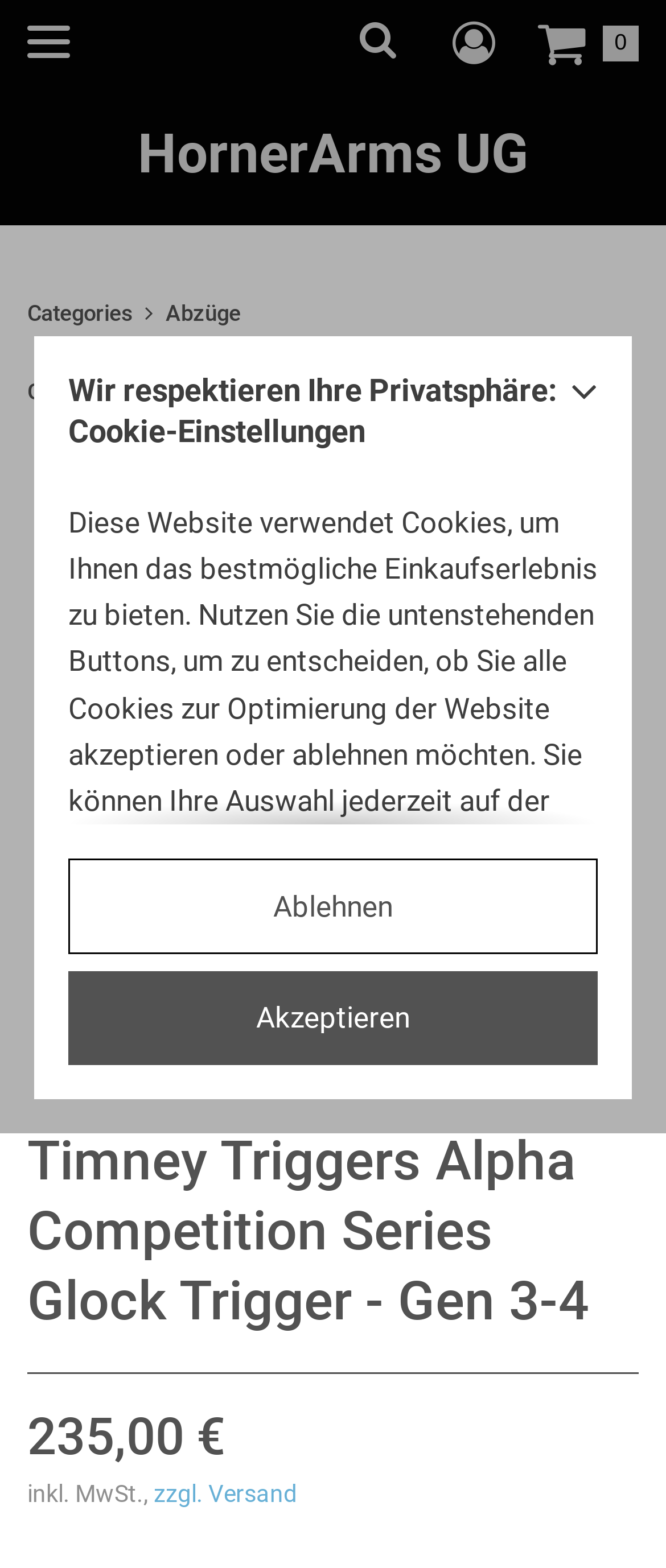Pinpoint the bounding box coordinates for the area that should be clicked to perform the following instruction: "Open main menu".

[0.041, 0.016, 0.105, 0.037]